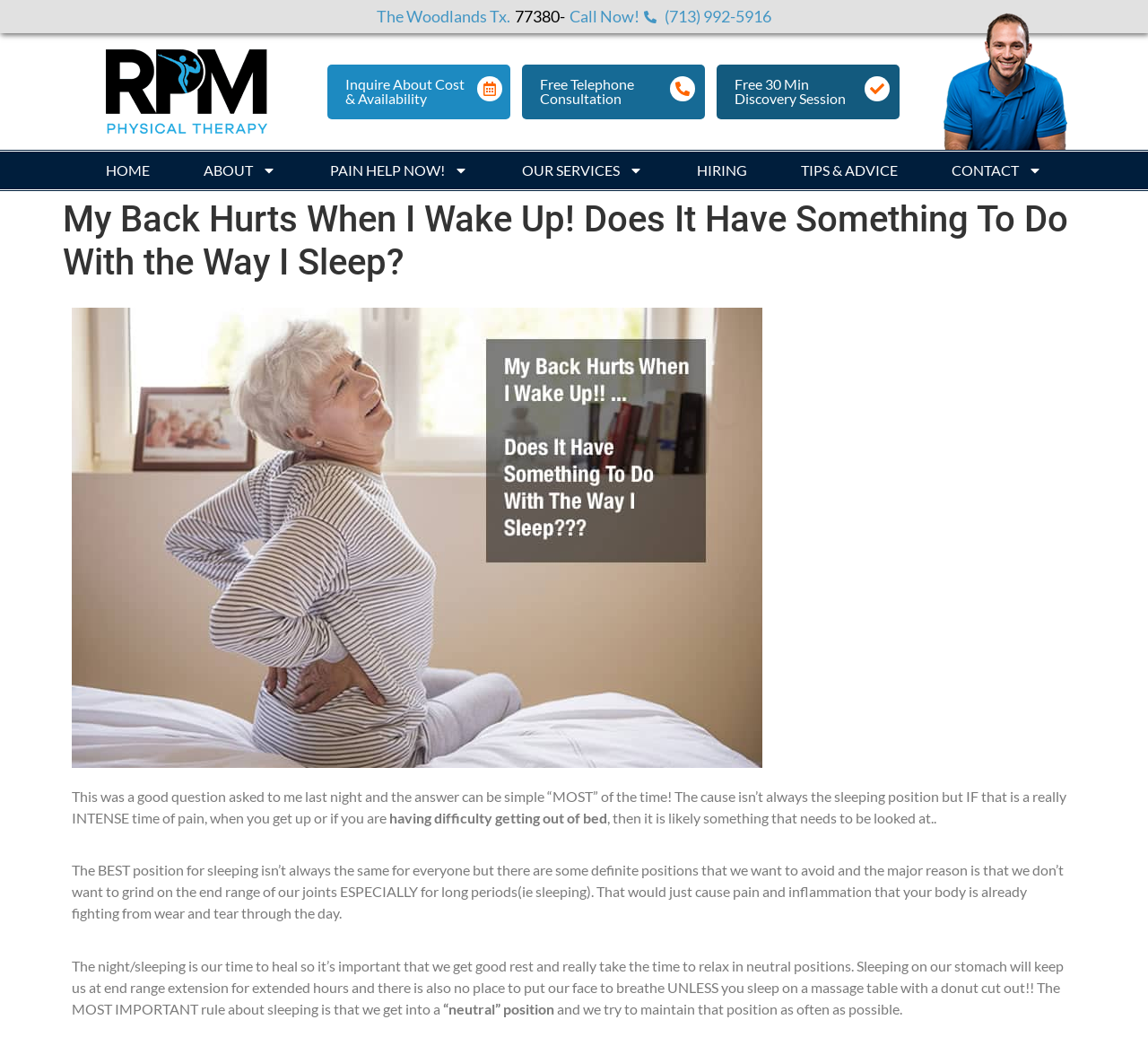Please give a concise answer to this question using a single word or phrase: 
What is the purpose of the free 30-minute discovery session?

Not specified